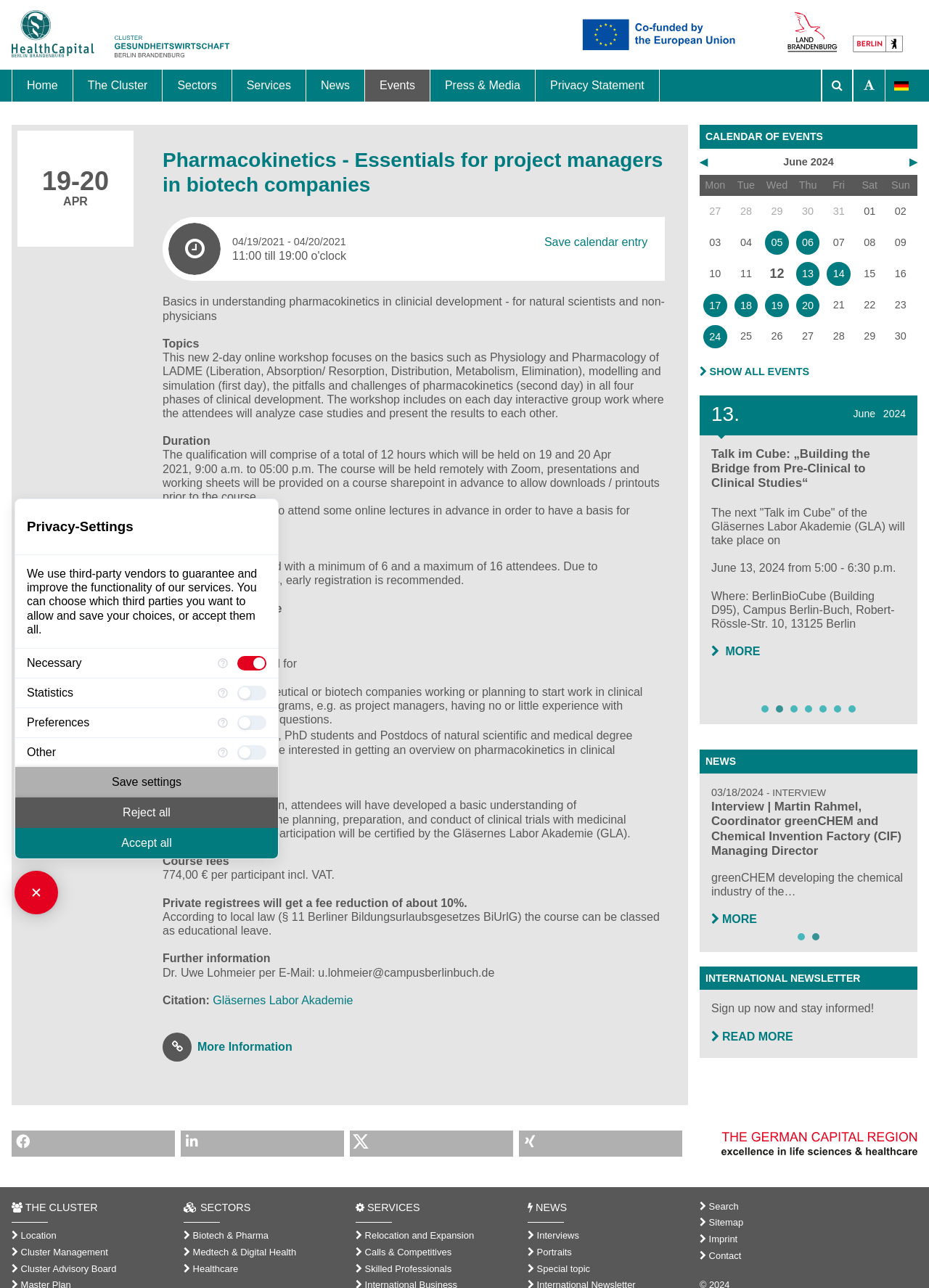Identify the coordinates of the bounding box for the element described below: "Search". Return the coordinates as four float numbers between 0 and 1: [left, top, right, bottom].

[0.753, 0.931, 0.795, 0.943]